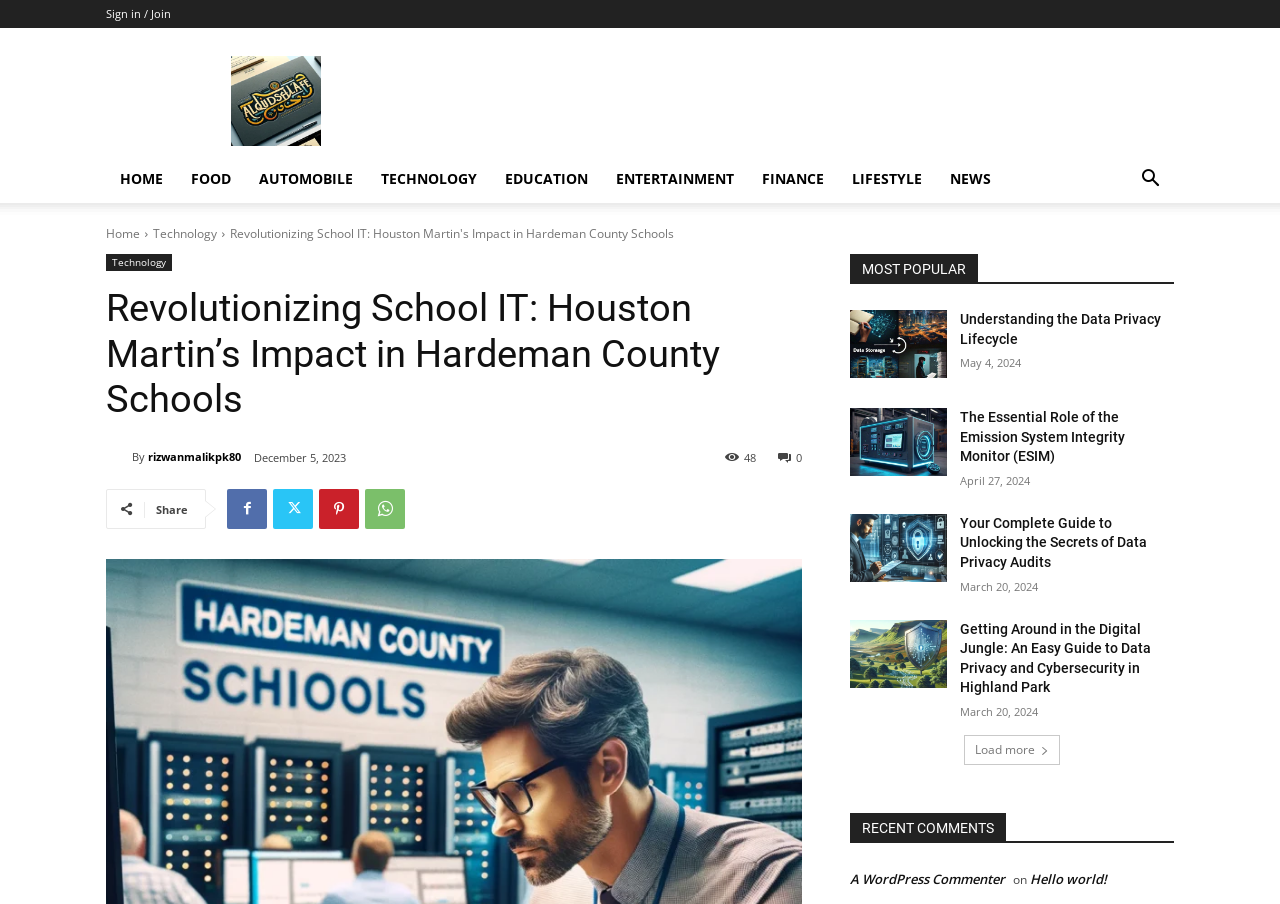Provide the bounding box coordinates for the area that should be clicked to complete the instruction: "Load more articles".

[0.753, 0.813, 0.828, 0.846]